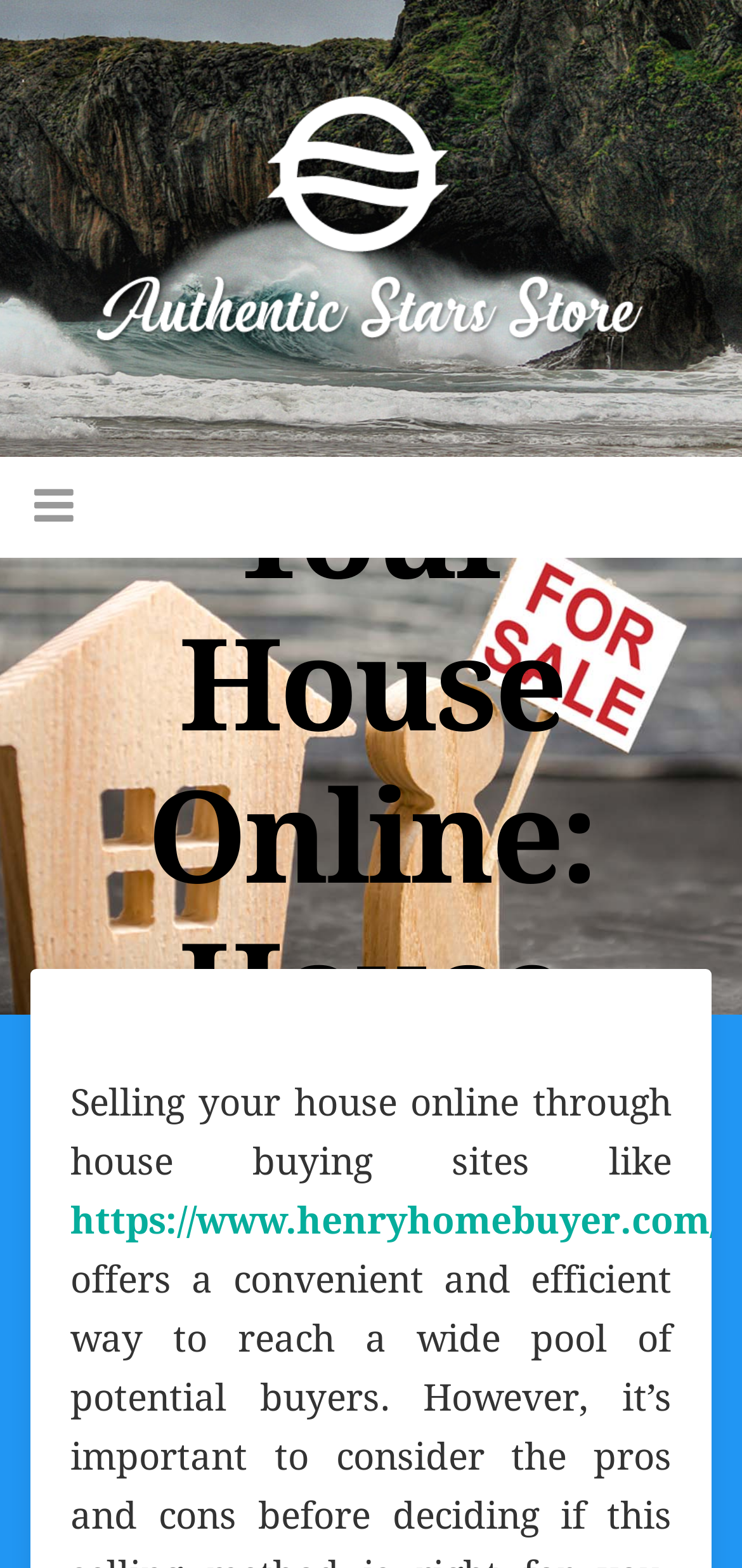Please locate and retrieve the main header text of the webpage.

Authentic Stars Store